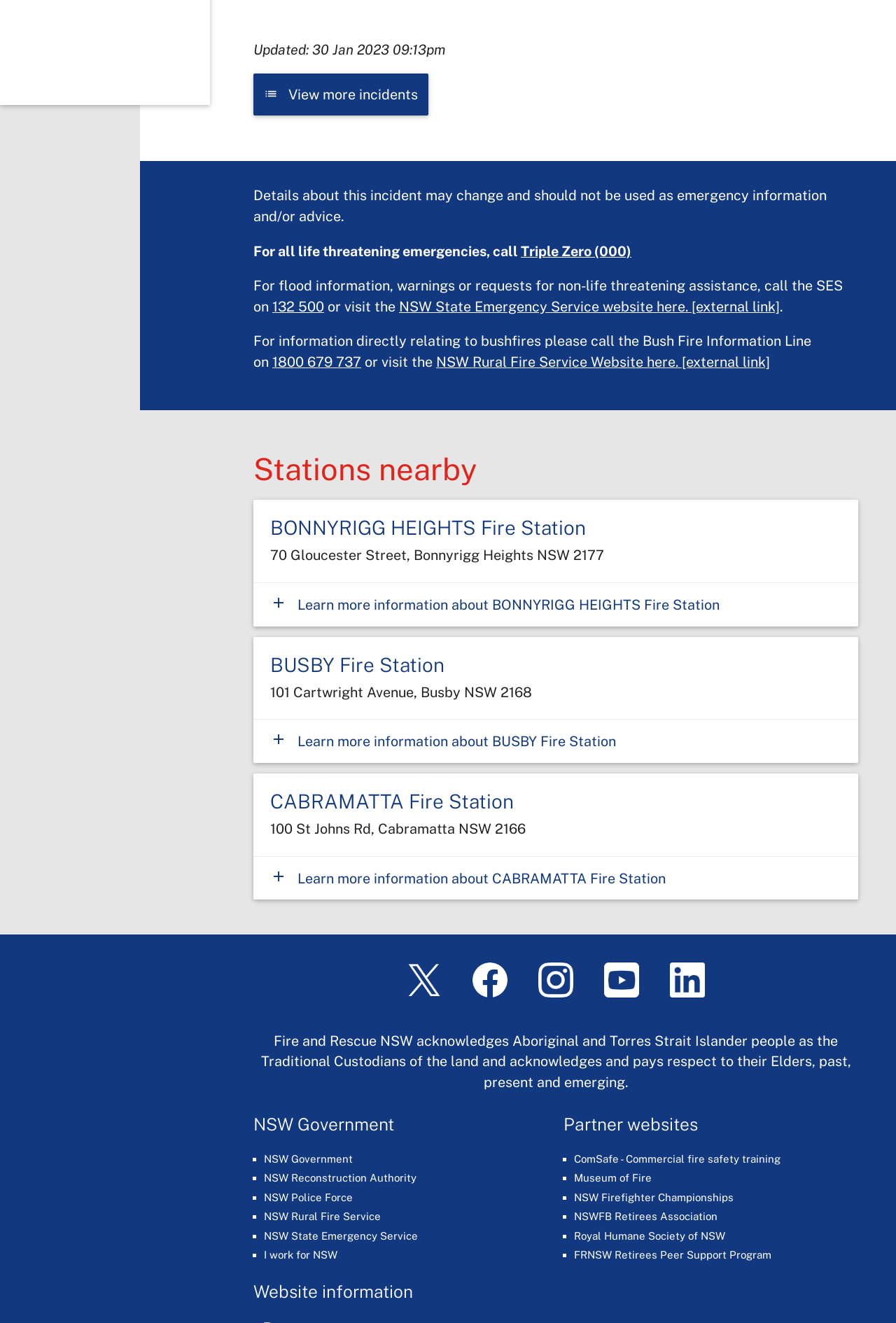Identify the bounding box coordinates of the section to be clicked to complete the task described by the following instruction: "Visit the NSW State Emergency Service website". The coordinates should be four float numbers between 0 and 1, formatted as [left, top, right, bottom].

[0.445, 0.225, 0.87, 0.237]